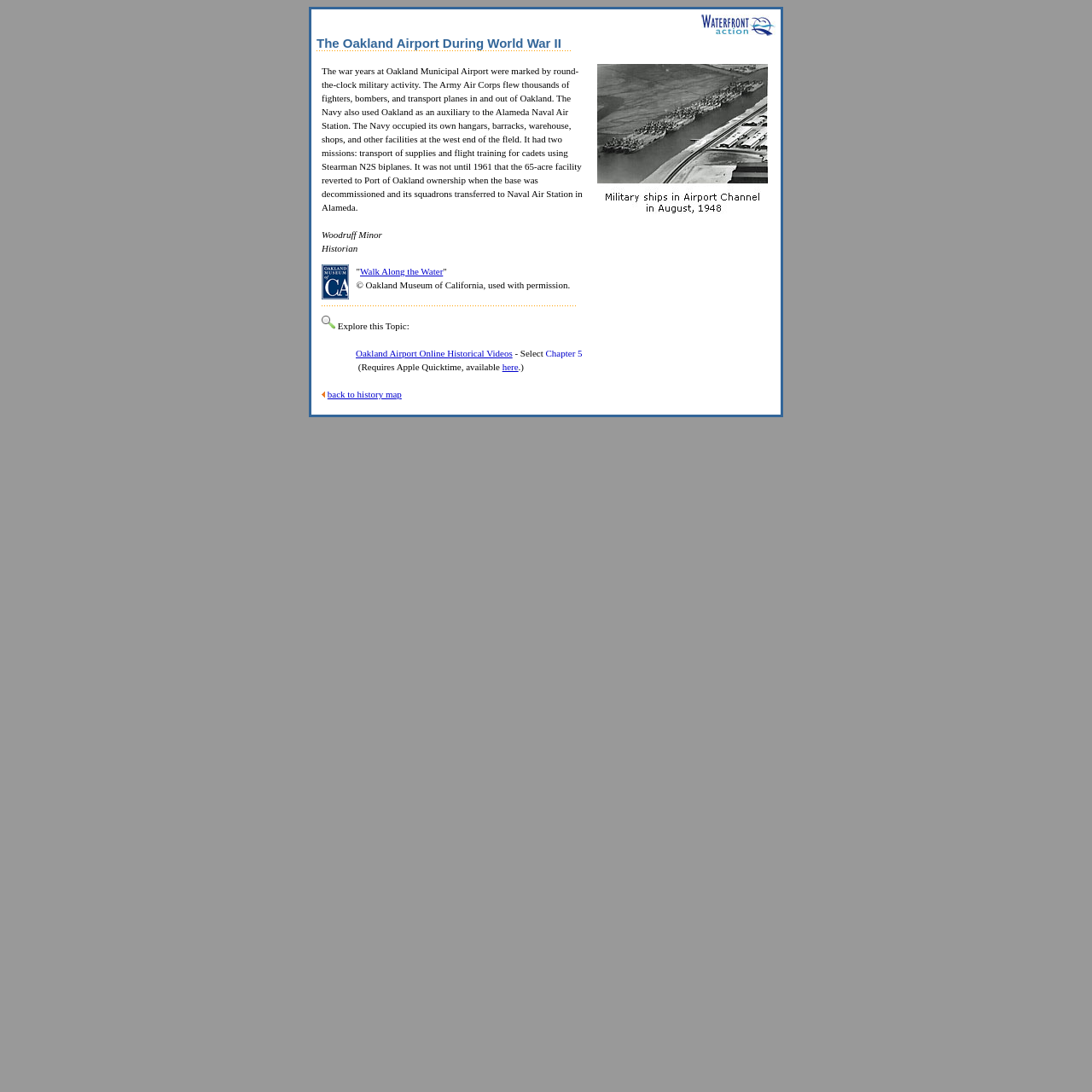What is the name of the museum that owns the copyright of the content?
Respond with a short answer, either a single word or a phrase, based on the image.

Oakland Museum of California